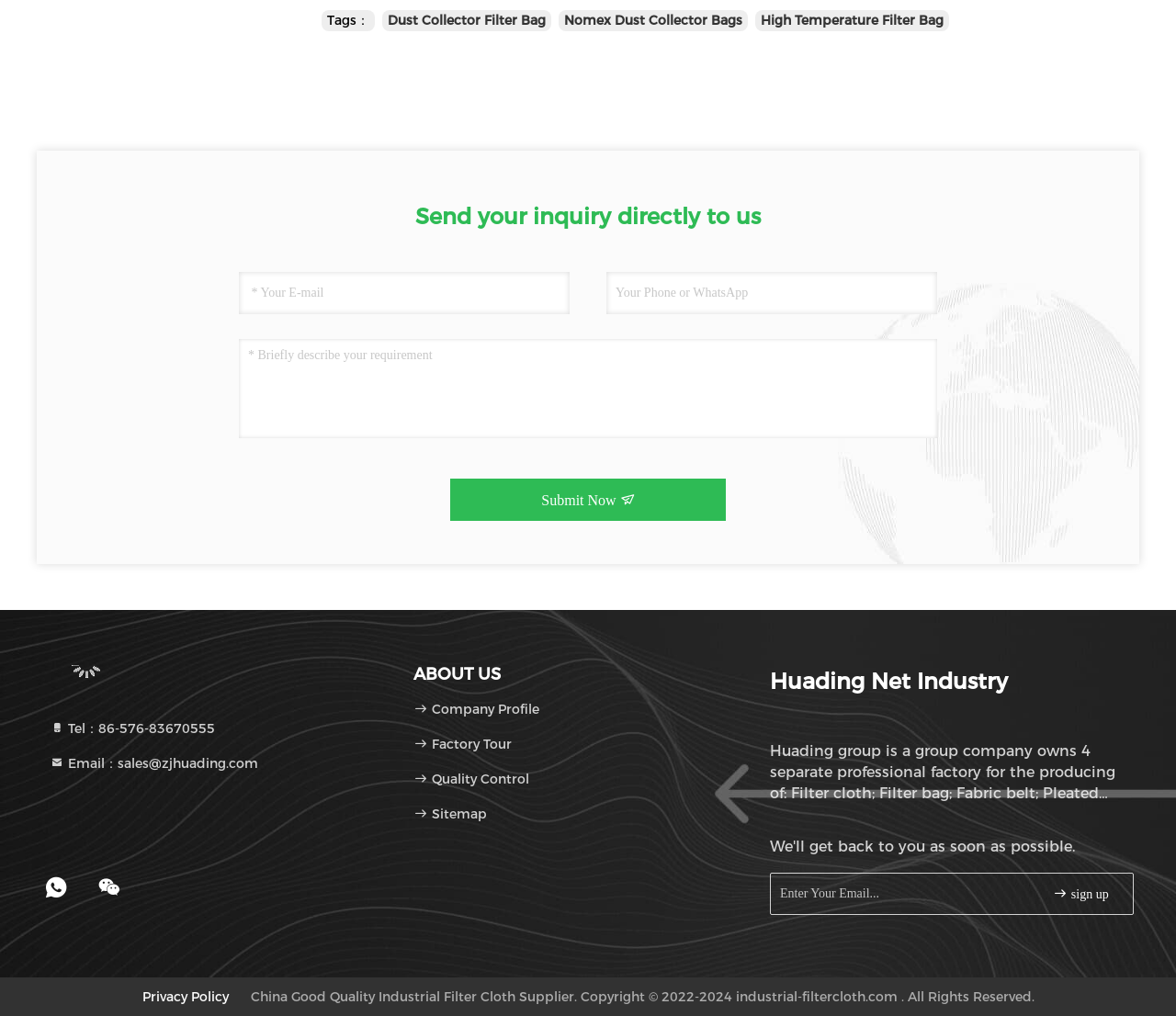What is the purpose of the text box?
Using the information from the image, give a concise answer in one word or a short phrase.

Enter Your Email